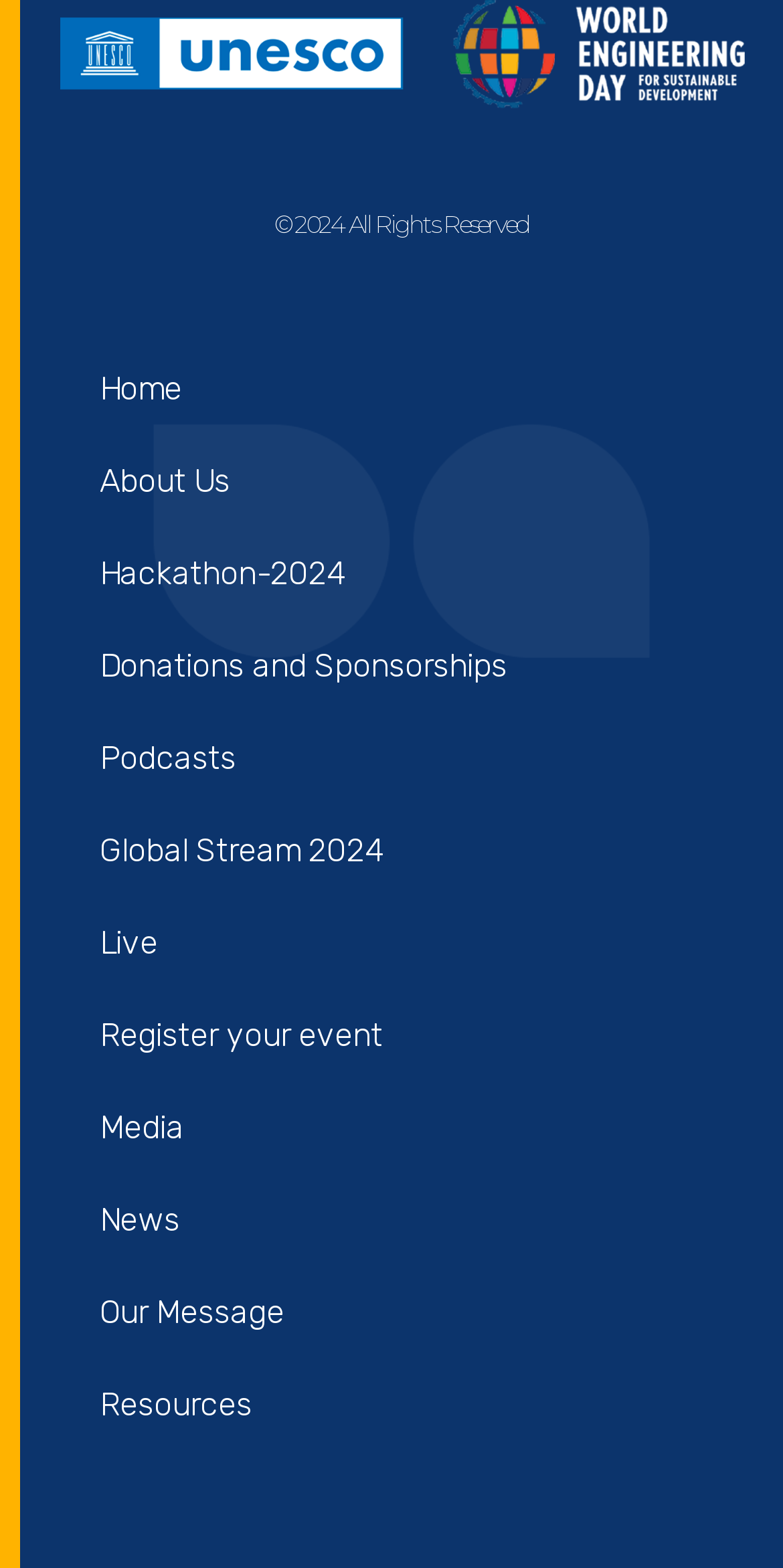Locate the bounding box coordinates of the clickable part needed for the task: "view news".

[0.076, 0.749, 0.95, 0.808]